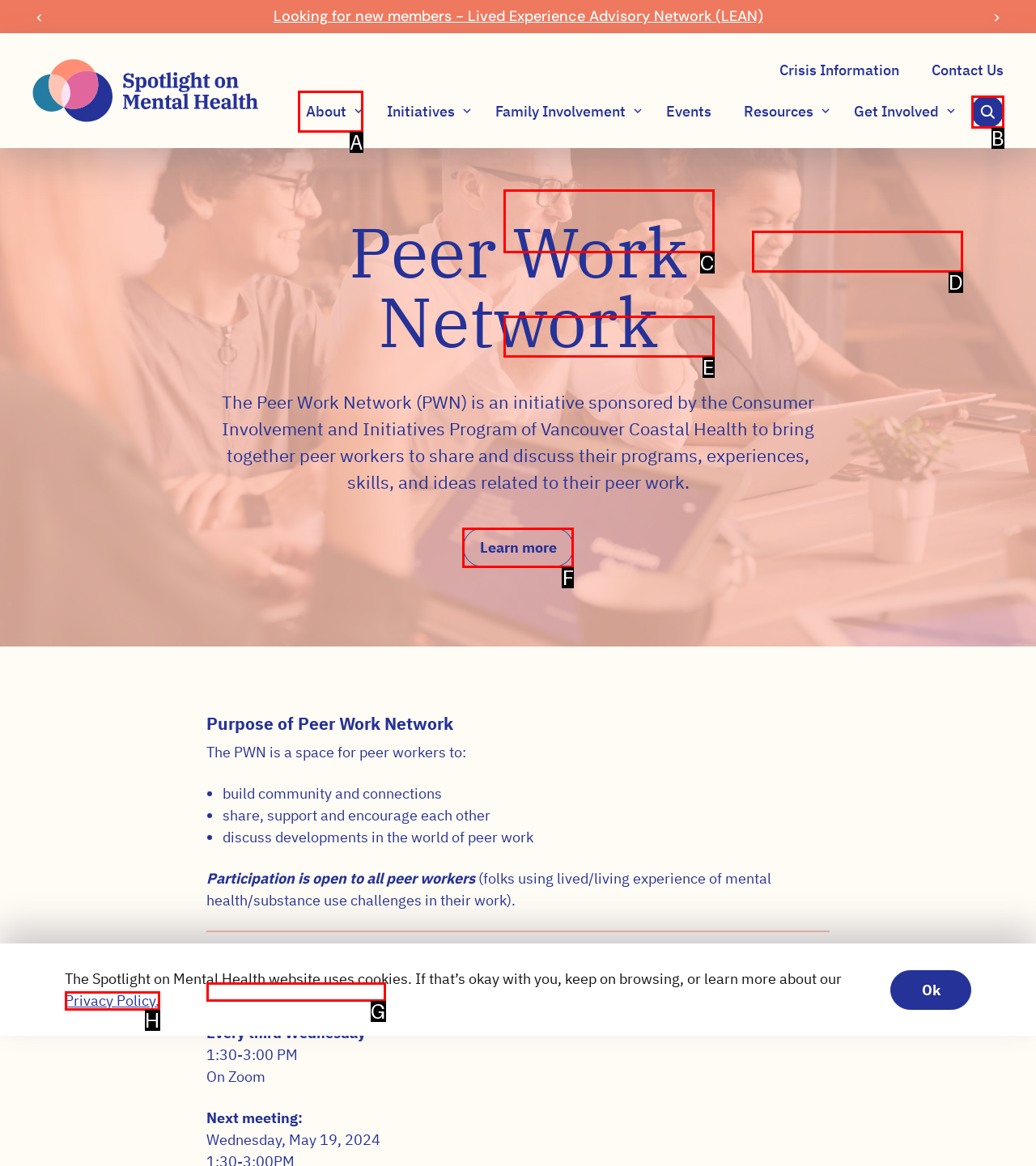Identify the HTML element that matches the description: Family Connections Support Group
Respond with the letter of the correct option.

C